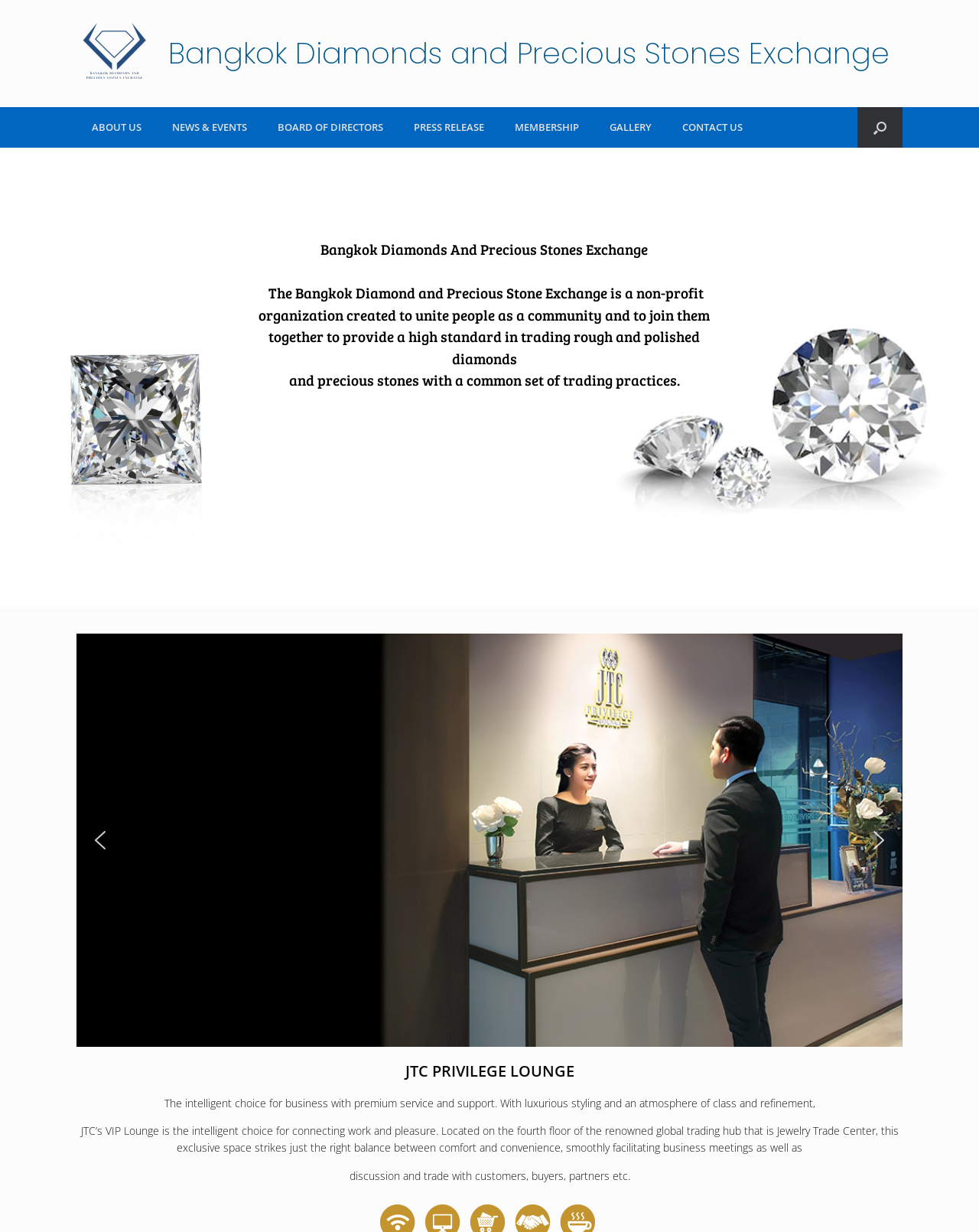How many navigation links are there at the top of the webpage?
Using the visual information, respond with a single word or phrase.

7